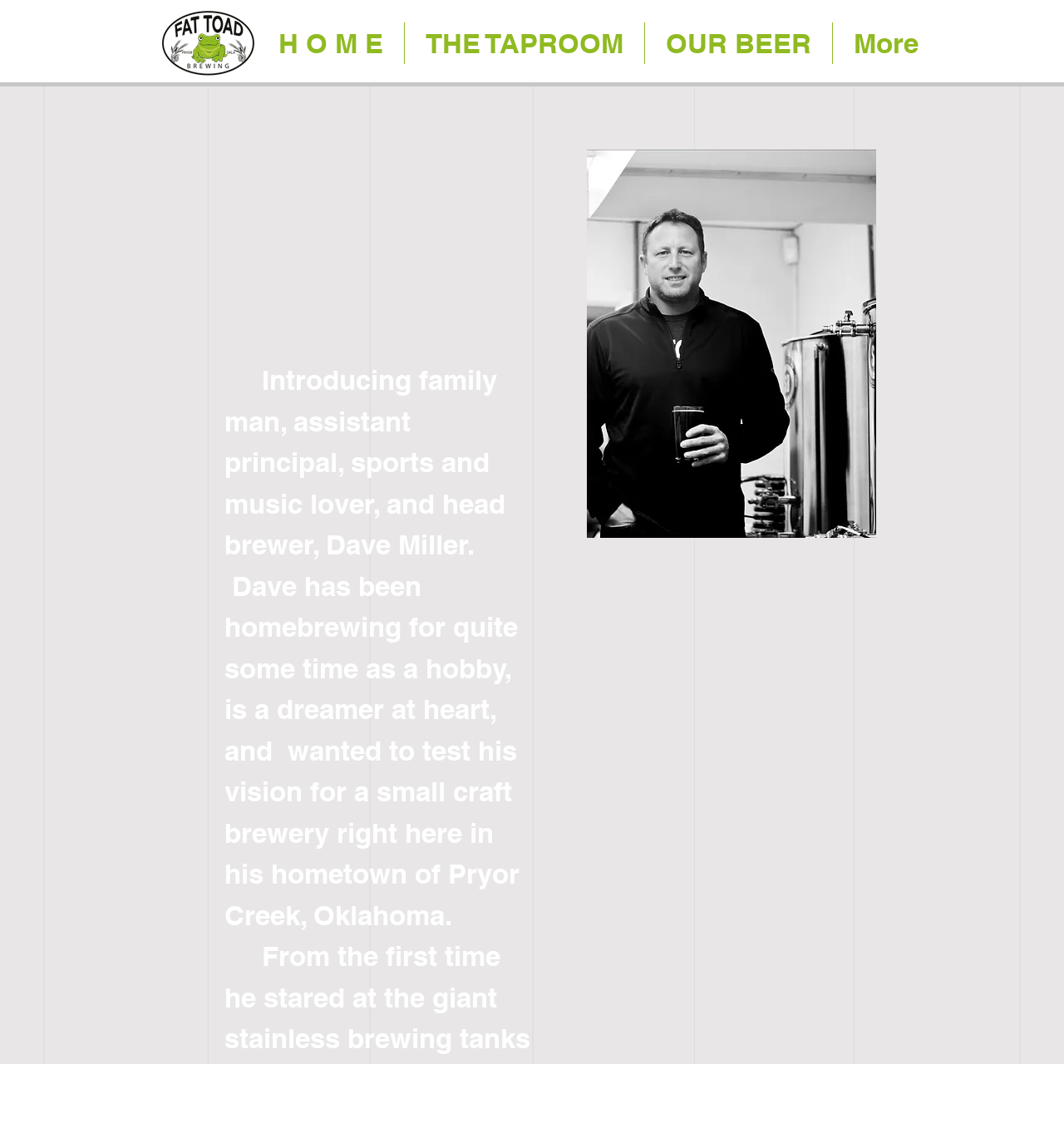Please find the bounding box for the UI component described as follows: "More".

[0.783, 0.02, 0.883, 0.056]